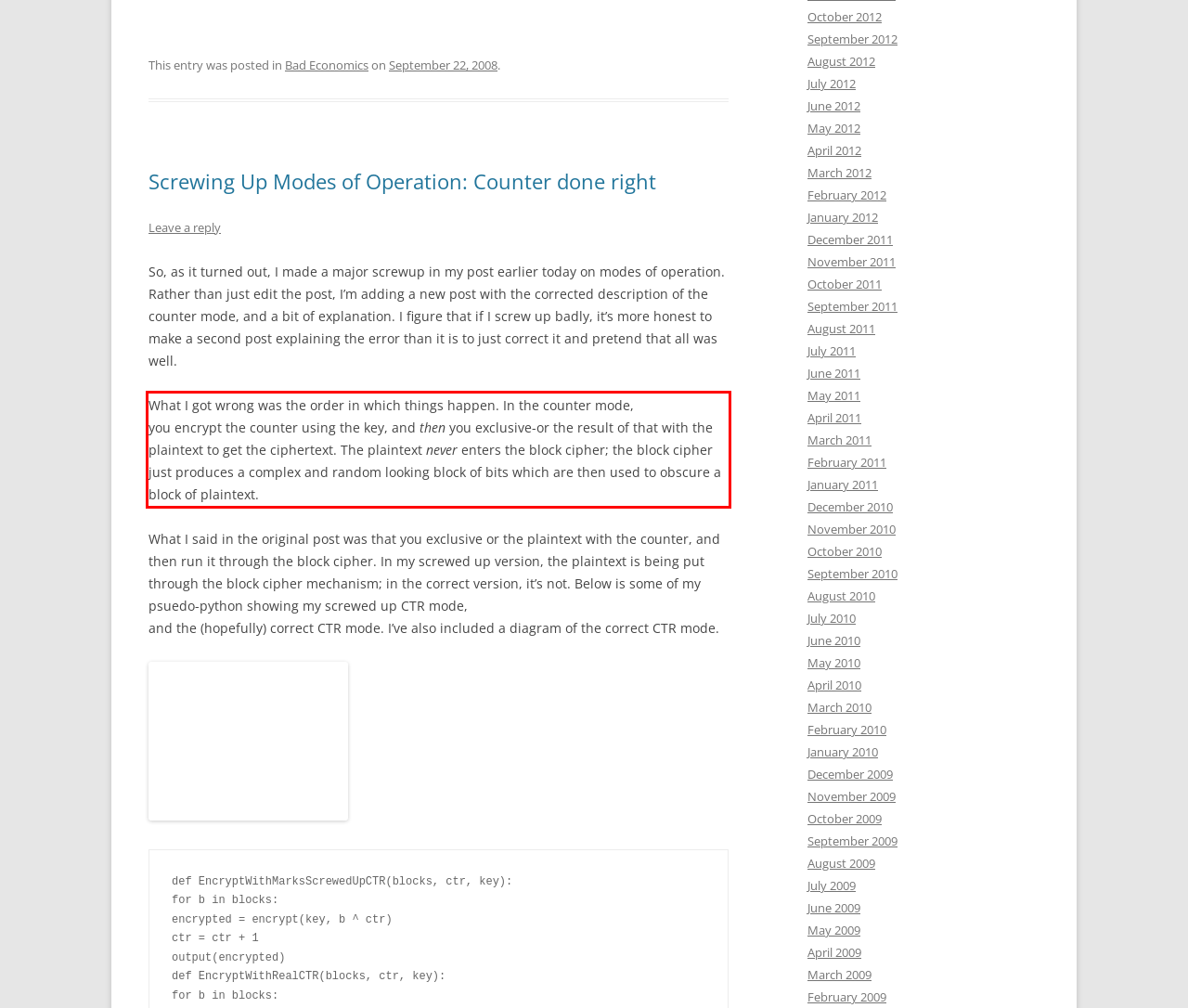You are provided with a screenshot of a webpage that includes a UI element enclosed in a red rectangle. Extract the text content inside this red rectangle.

What I got wrong was the order in which things happen. In the counter mode, you encrypt the counter using the key, and then you exclusive-or the result of that with the plaintext to get the ciphertext. The plaintext never enters the block cipher; the block cipher just produces a complex and random looking block of bits which are then used to obscure a block of plaintext.